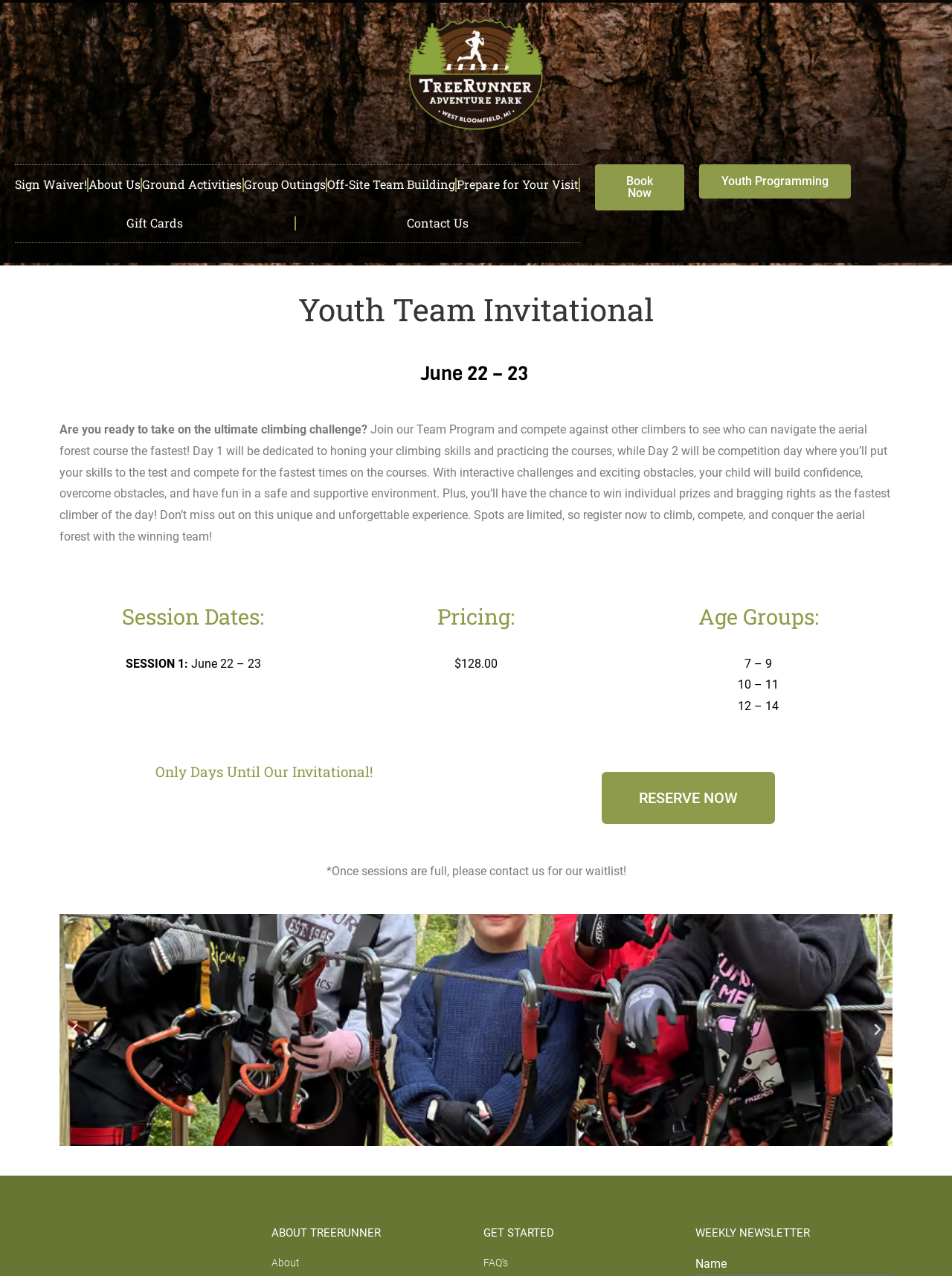Determine the bounding box of the UI component based on this description: "Off-Site Team Building". The bounding box coordinates should be four float values between 0 and 1, i.e., [left, top, right, bottom].

[0.344, 0.13, 0.478, 0.16]